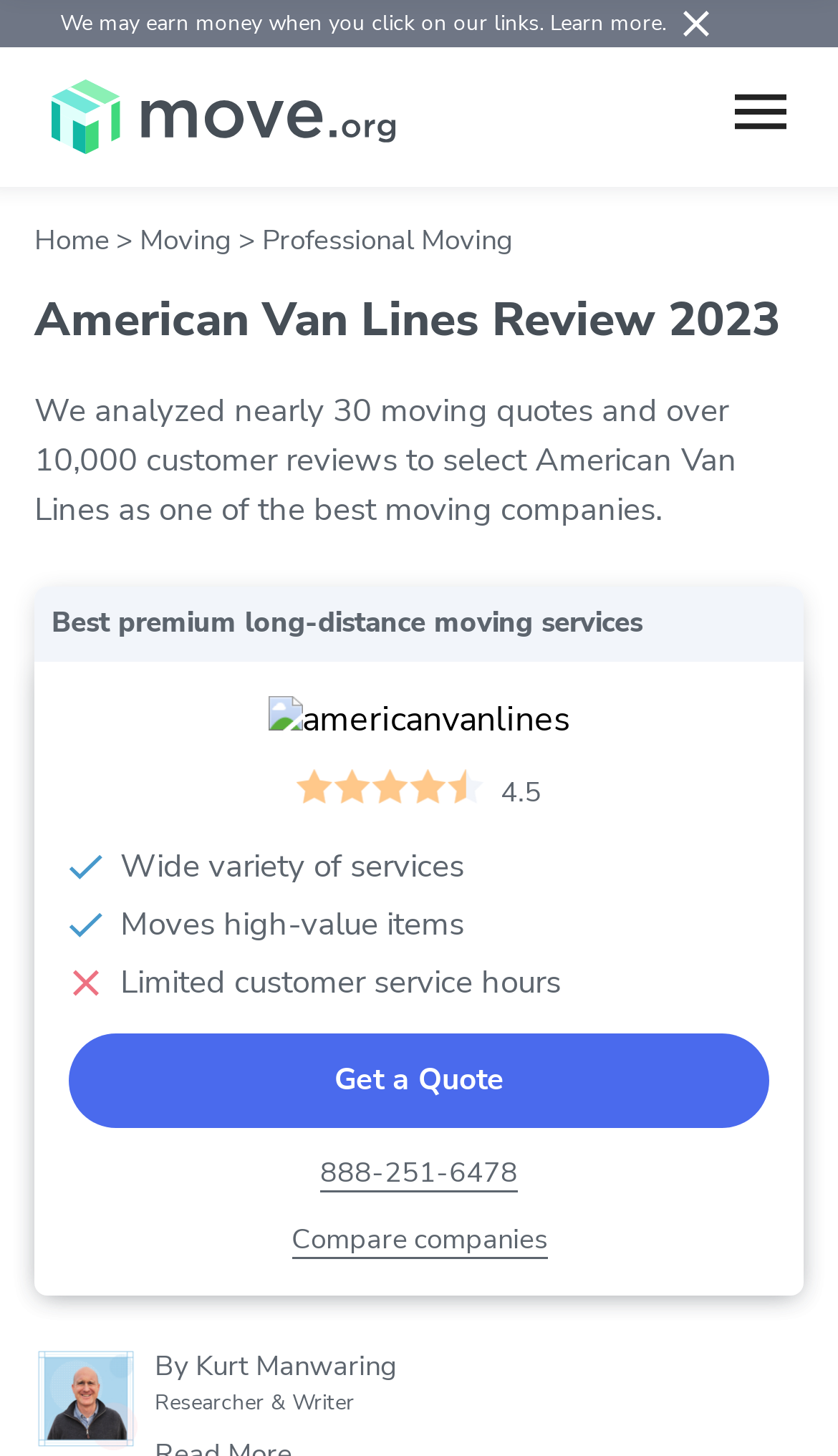Explain the webpage's design and content in an elaborate manner.

The webpage is a review of American Van Lines, a moving company. At the top, there is a notification stating "We may earn money when you click on our links." Next to it, there is a "Learn more" link. On the top right, there is a close icon and a menu toggle button with a dark menu icon.

The main content starts with a heading "American Van Lines Review 2023" followed by a paragraph explaining the review process. Below it, there is a subheading "Best premium long-distance moving services" and a link to American Van Lines' website with a logo image.

The review highlights the company's strengths, including a wide variety of services and its ability to move high-value items, represented by "pro" icons. However, it also mentions a limitation, which is limited customer service hours, represented by a "con" icon.

There are three call-to-action links: "Get a Quote", "888-251-6478" (a phone number), and "Compare companies". At the bottom, there is an author section with a photo of Kurt Manwaring, a researcher and writer, along with a link to his name.